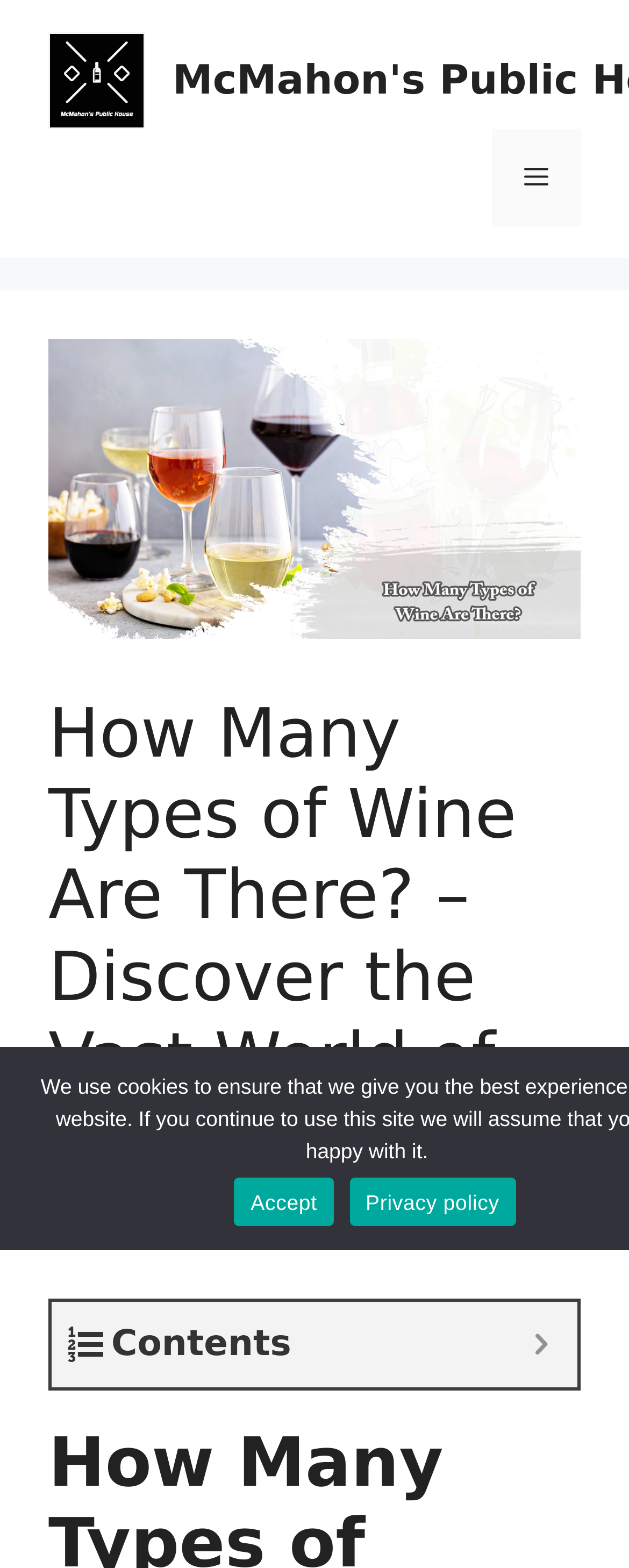Offer a thorough description of the webpage.

The webpage is about wine, specifically exploring the various types of wine. At the top, there is a banner that spans the entire width of the page, containing a link to "McMahon's Public House" with an accompanying image of the same name. To the right of the banner, there is a navigation menu toggle button labeled "Menu".

Below the banner, there is a large image that takes up most of the width of the page, with the title "How Many Types of Wine Are There" written above it. The title is a heading that reads "How Many Types of Wine Are There? – Discover the Vast World of Wine". 

Underneath the title, there is a timestamp indicating the publication date, "May 16, 2023", followed by the author's name, "Thomas Delange", which is a clickable link. 

Further down, there is a section with a button labeled "Contents". At the bottom of the page, there are two links, "Accept" and "Privacy policy", positioned side by side.